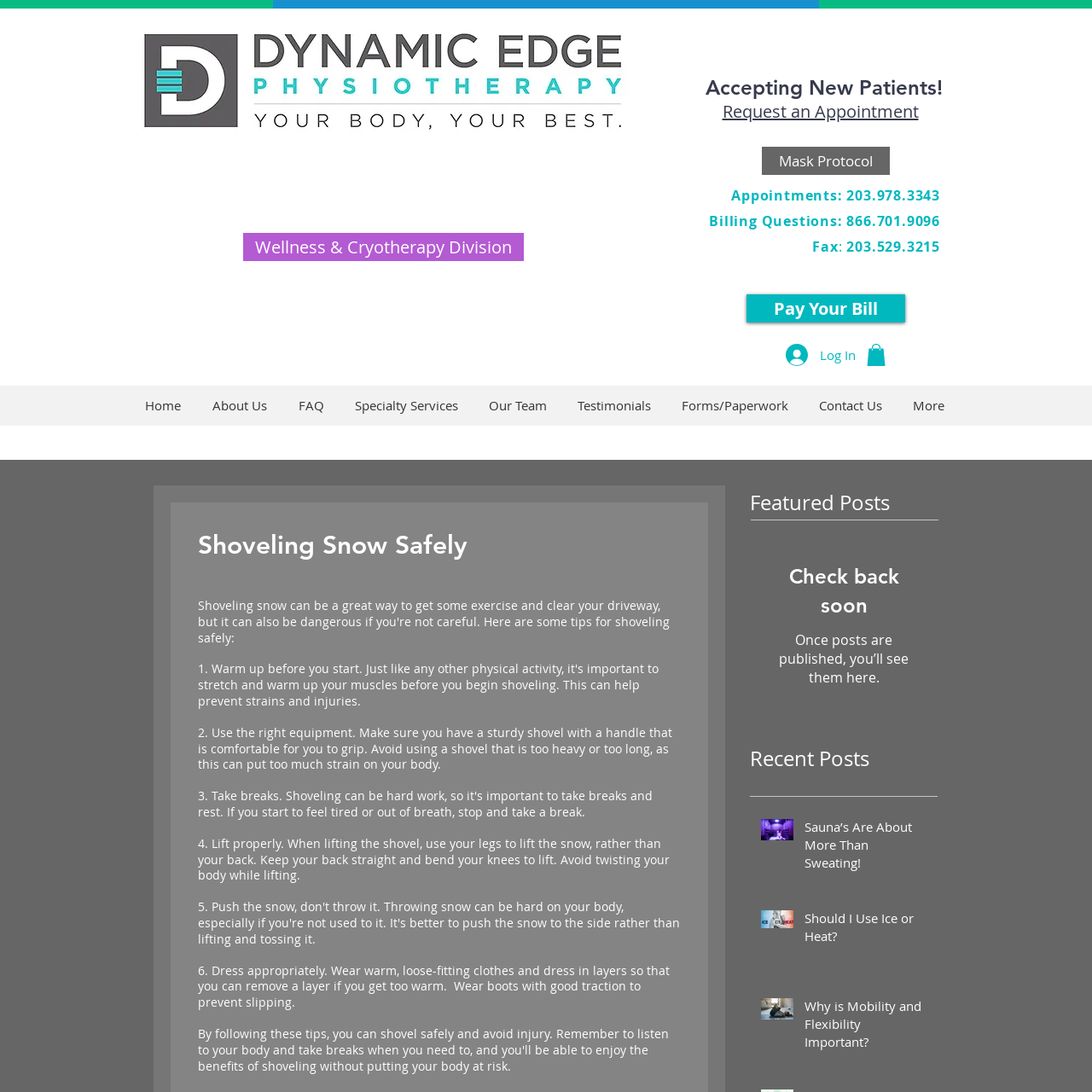Indicate the bounding box coordinates of the element that must be clicked to execute the instruction: "Request an appointment". The coordinates should be given as four float numbers between 0 and 1, i.e., [left, top, right, bottom].

[0.661, 0.091, 0.841, 0.112]